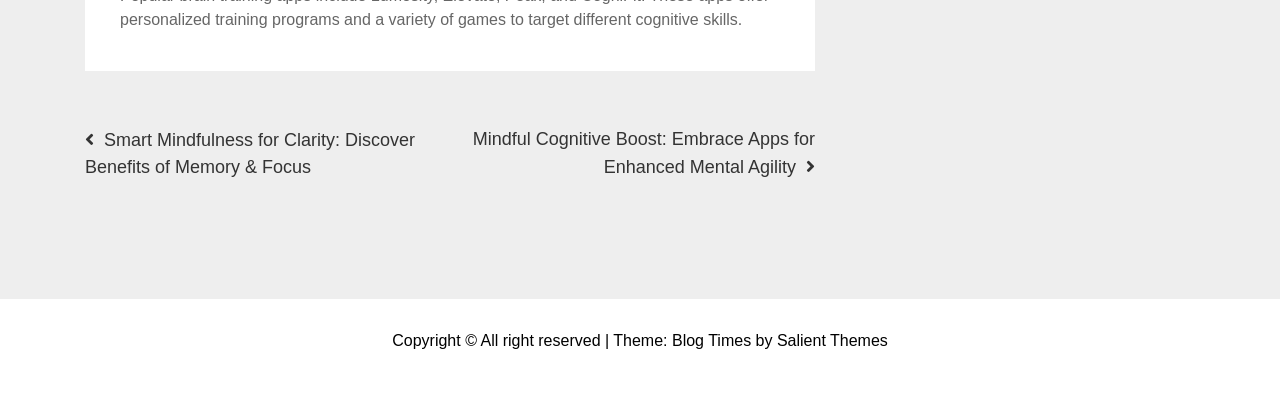What is the copyright information of this webpage?
Please look at the screenshot and answer in one word or a short phrase.

All right reserved